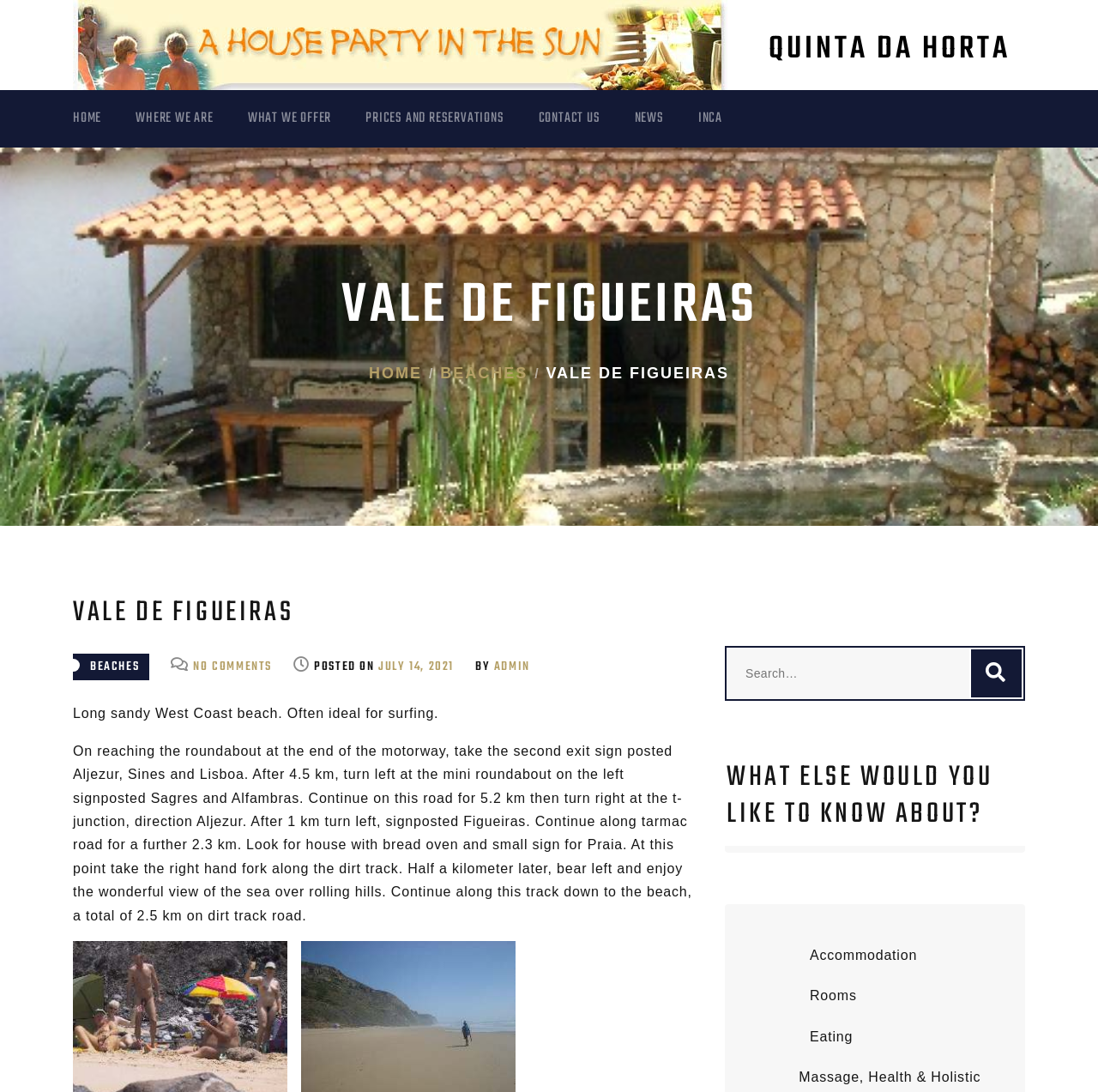Please specify the bounding box coordinates of the region to click in order to perform the following instruction: "Search for something".

[0.662, 0.593, 0.932, 0.64]